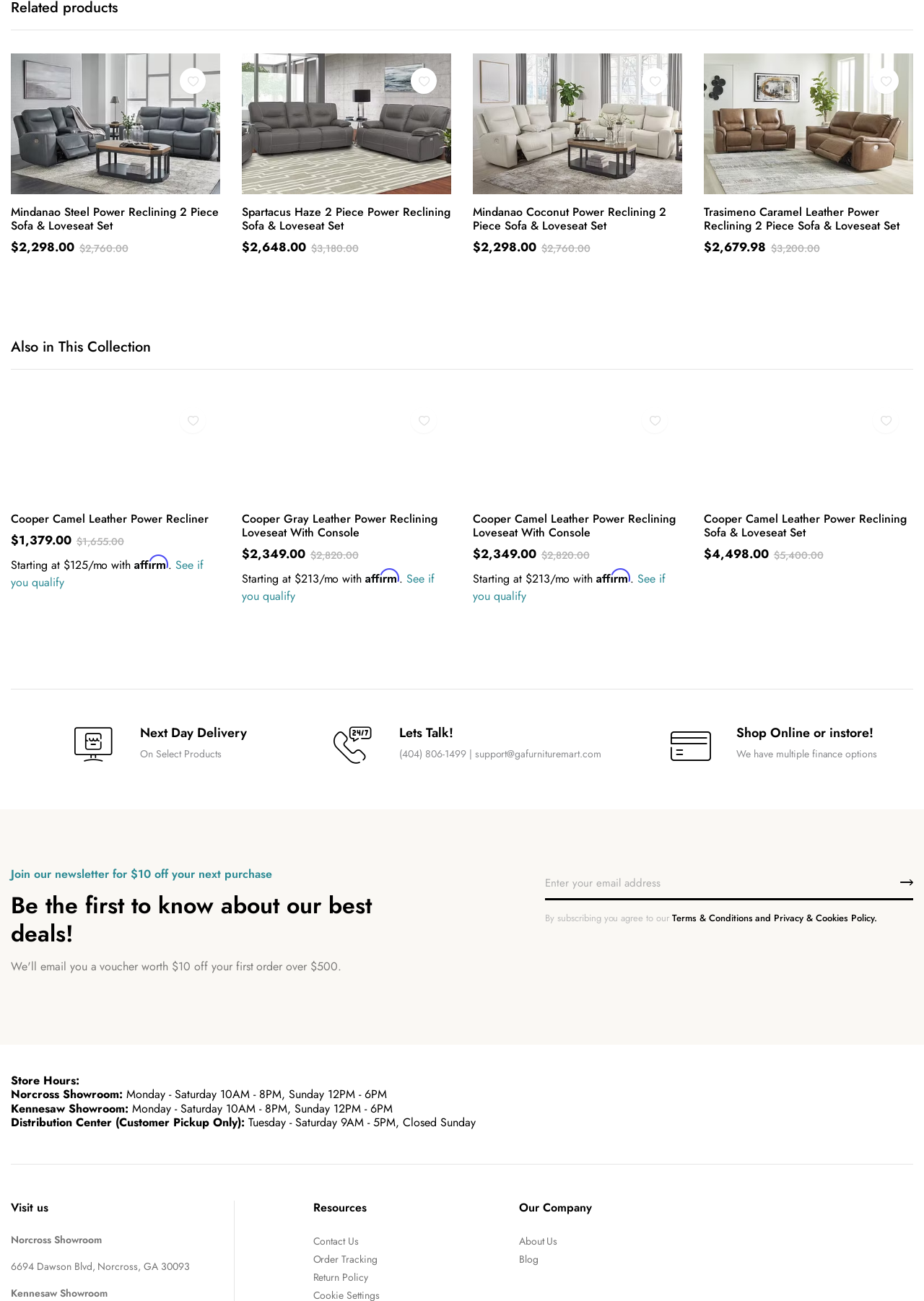What is the phone number mentioned on the webpage?
Look at the image and respond to the question as thoroughly as possible.

I found the answer by looking at the StaticText element that says '(404) 806-1499 | support@gafurnituremart.com' at the bottom of the webpage.